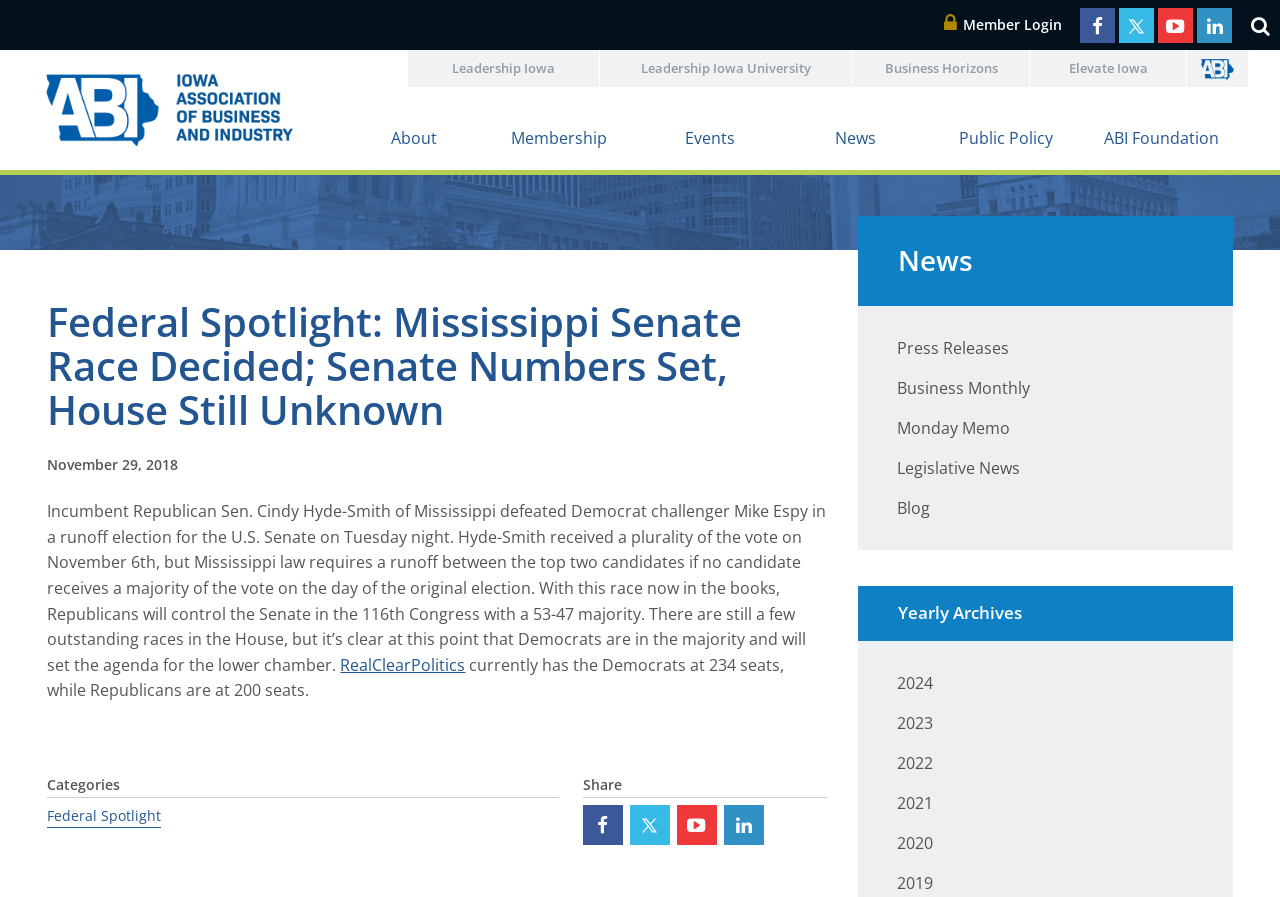Please provide the bounding box coordinates for the UI element as described: "Leadership Iowa University". The coordinates must be four floats between 0 and 1, represented as [left, top, right, bottom].

[0.469, 0.056, 0.666, 0.097]